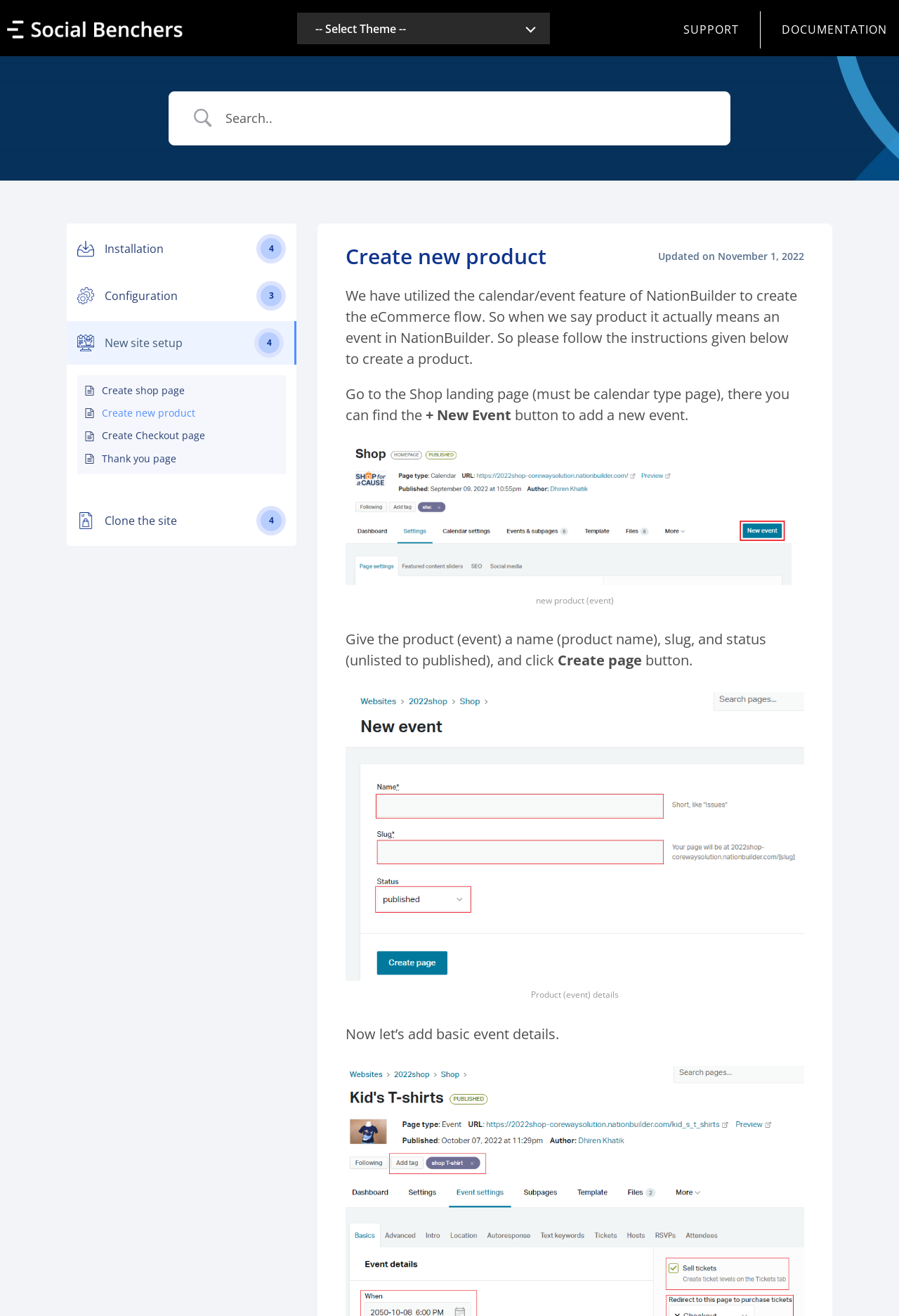Please specify the bounding box coordinates in the format (top-left x, top-left y, bottom-right x, bottom-right y), with all values as floating point numbers between 0 and 1. Identify the bounding box of the UI element described by: parent_node: Products search aria-label="Search"

None